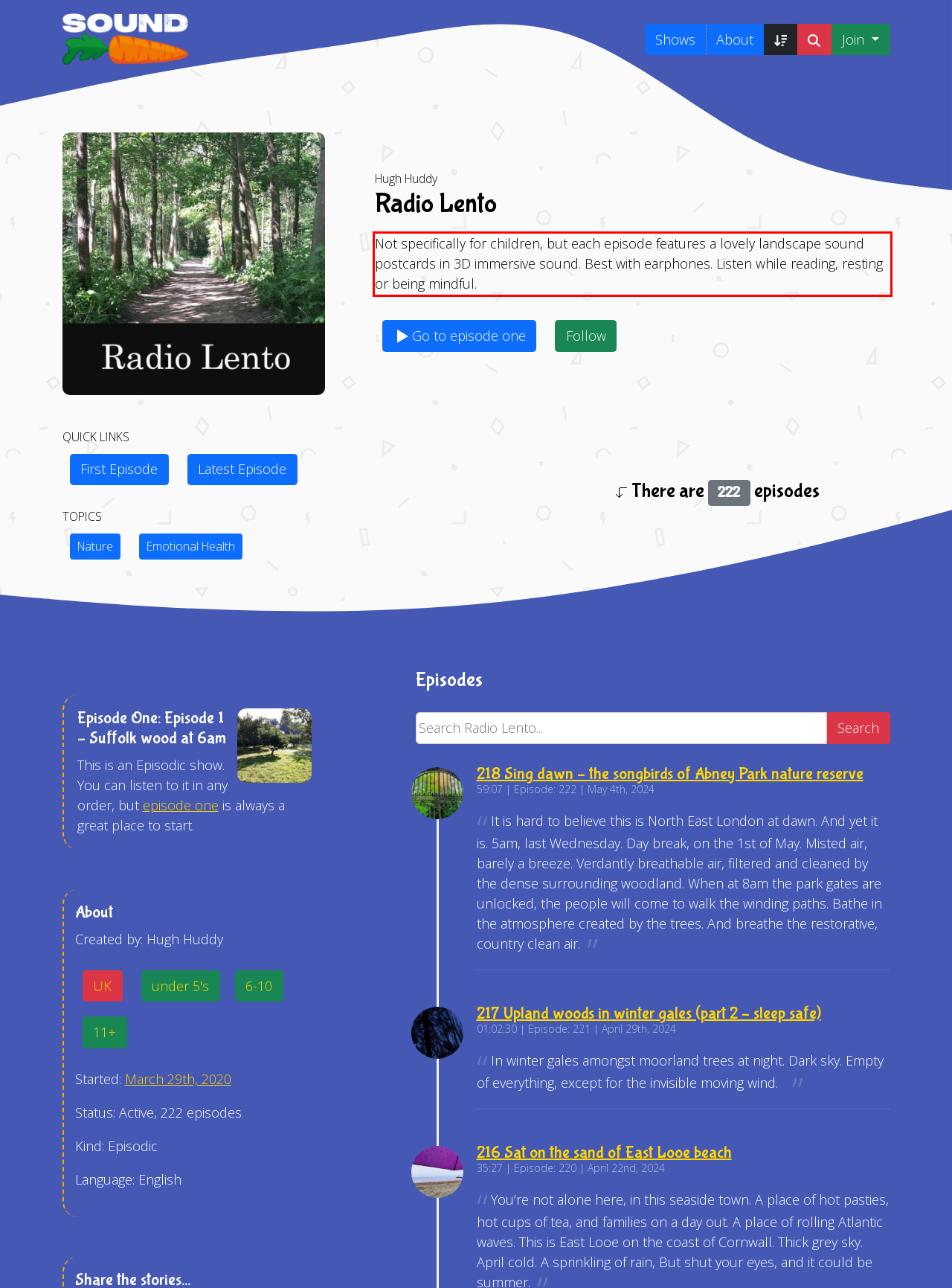You have a screenshot of a webpage, and there is a red bounding box around a UI element. Utilize OCR to extract the text within this red bounding box.

Not specifically for children, but each episode features a lovely landscape sound postcards in 3D immersive sound. Best with earphones. Listen while reading, resting or being mindful.